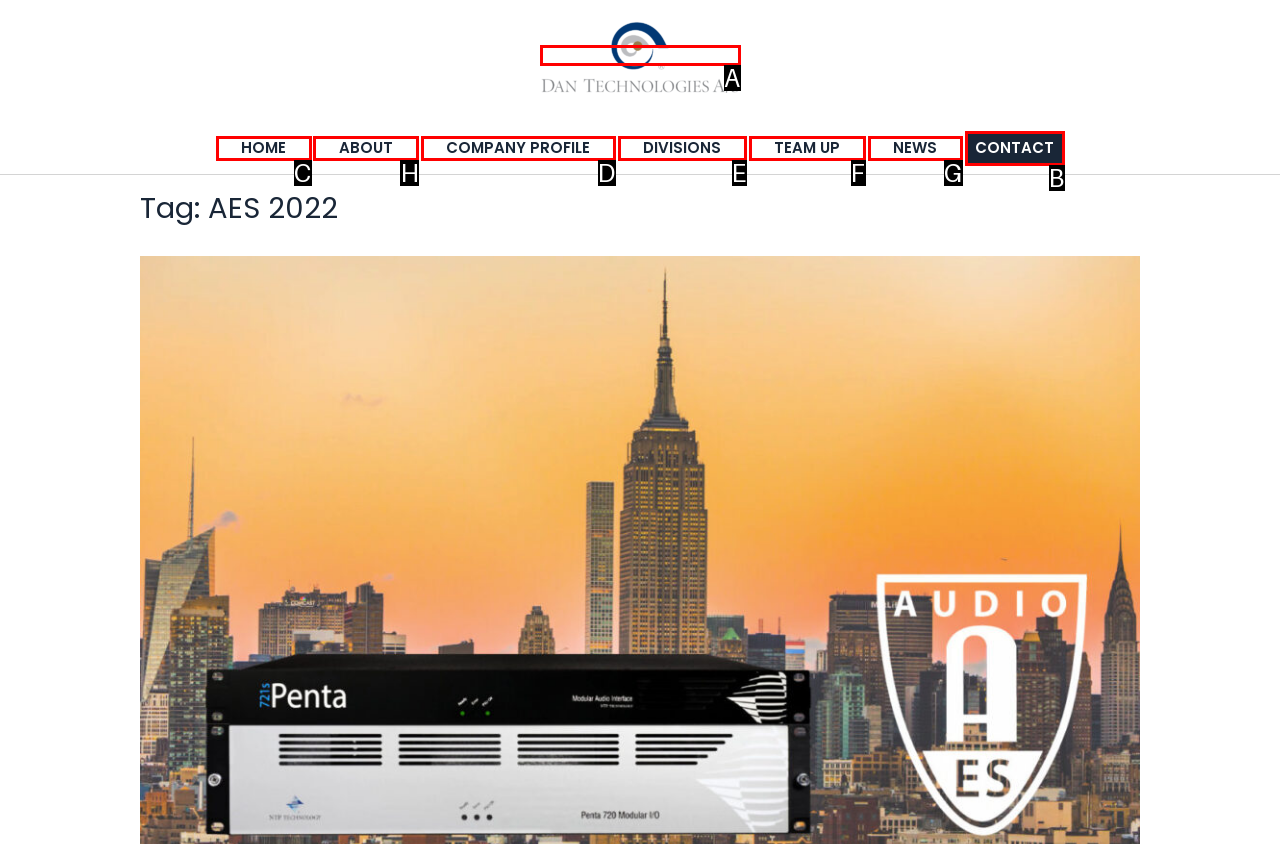From the given options, tell me which letter should be clicked to complete this task: learn about the company
Answer with the letter only.

H